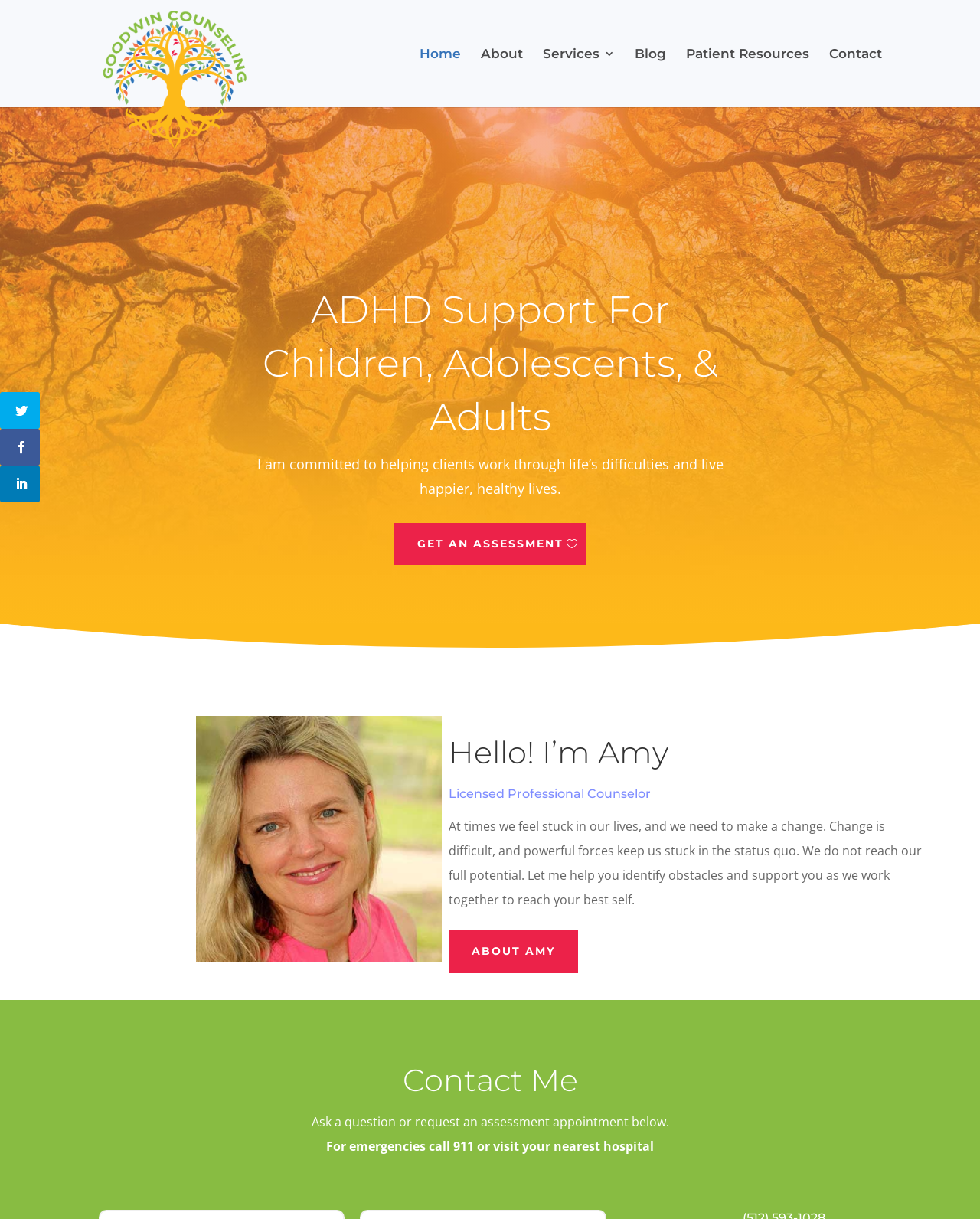What is the purpose of the 'GET AN ASSESSMENT' link?
Using the picture, provide a one-word or short phrase answer.

To get an assessment